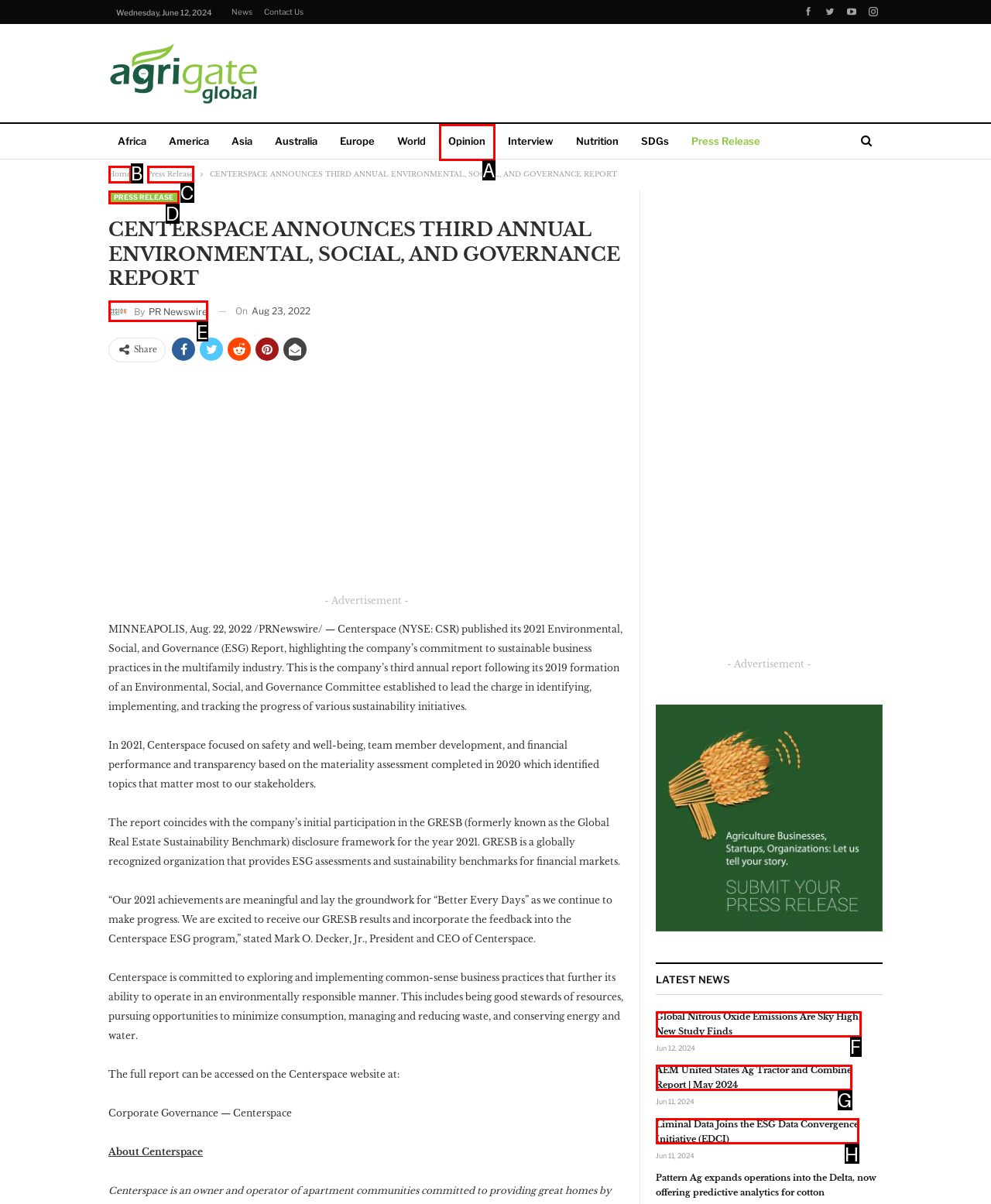Based on the description: Press Release, select the HTML element that best fits. Reply with the letter of the correct choice from the options given.

D